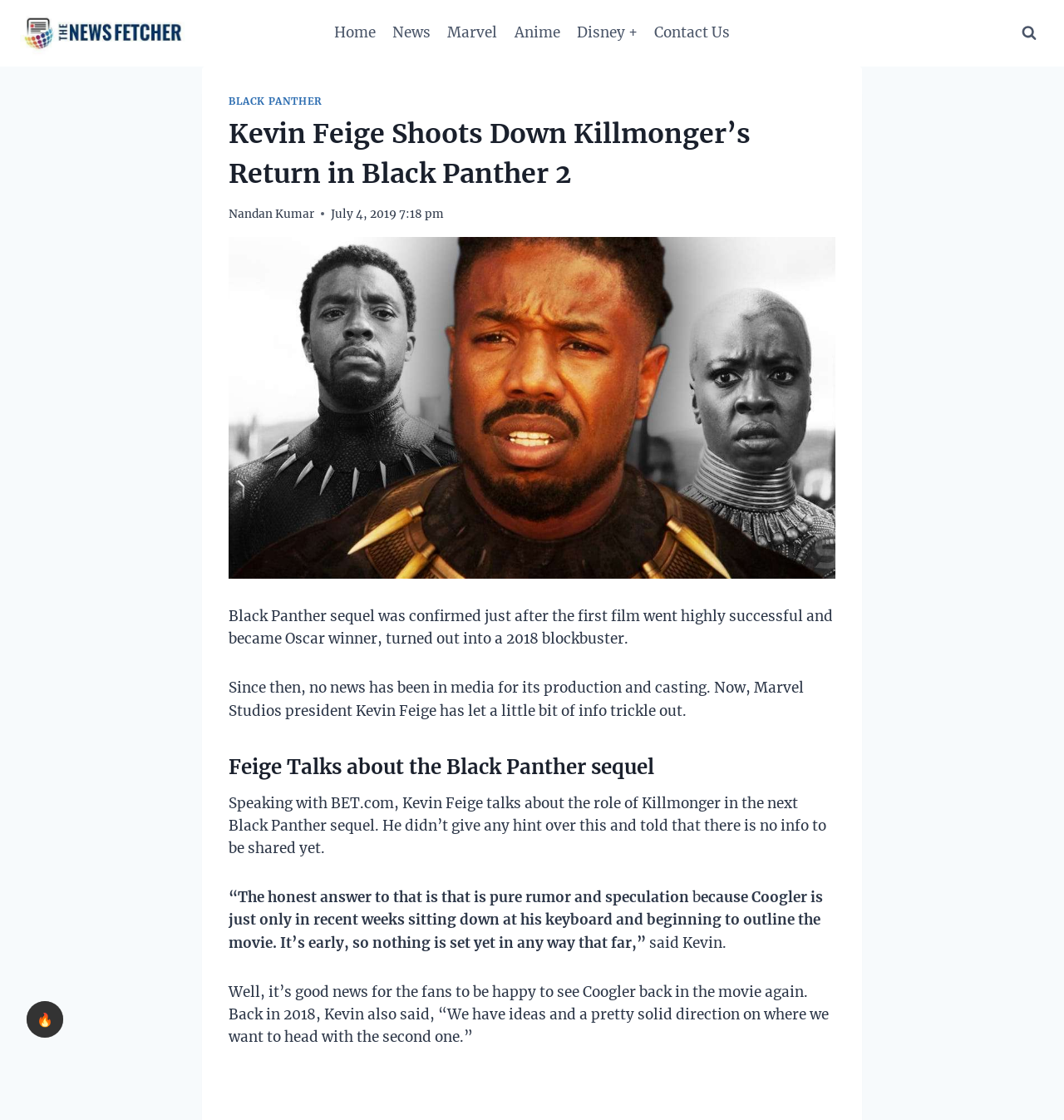Could you specify the bounding box coordinates for the clickable section to complete the following instruction: "Read BLACK PANTHER article"?

[0.215, 0.085, 0.303, 0.096]